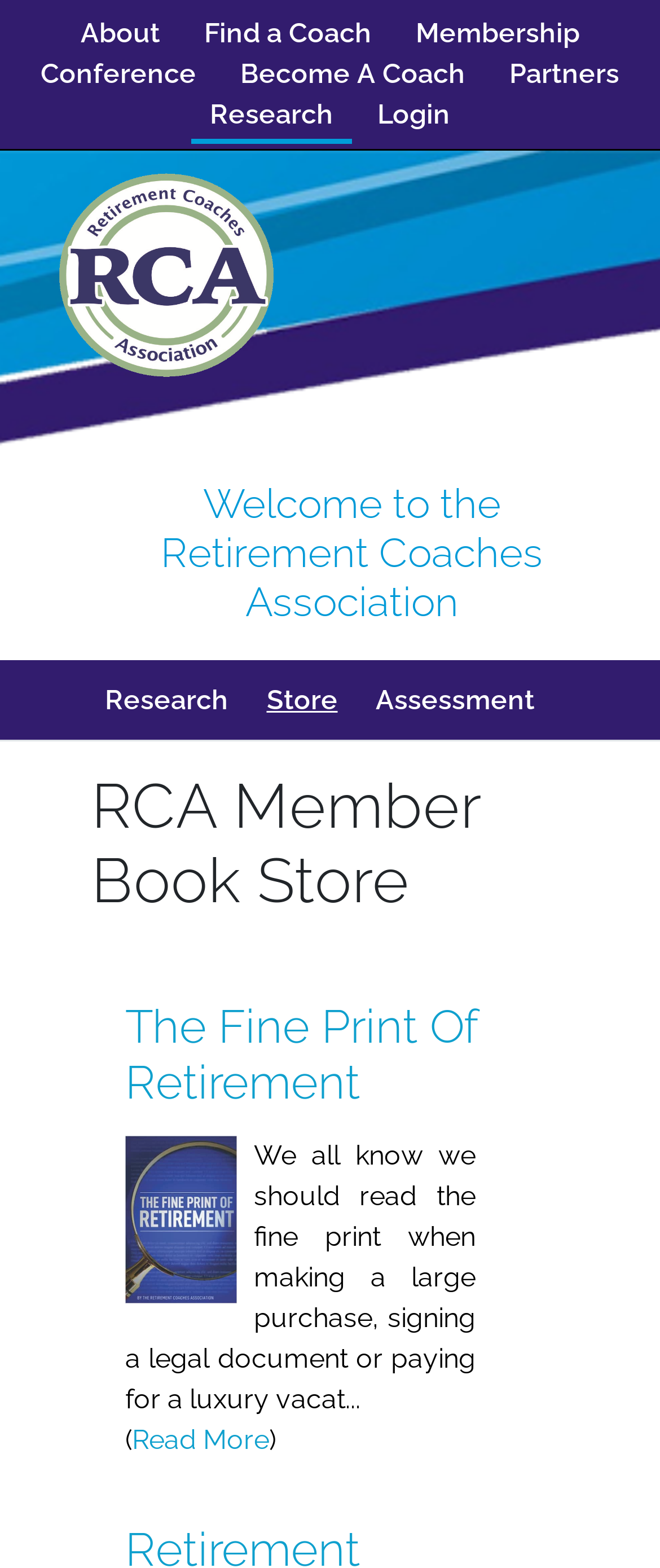Answer in one word or a short phrase: 
What is the name of the book store?

RCA Member Book Store